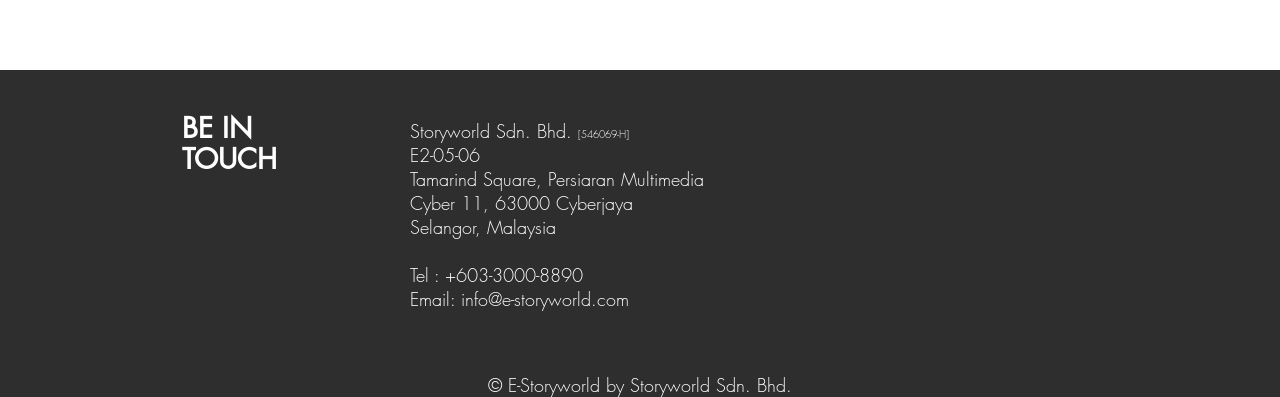Please reply with a single word or brief phrase to the question: 
What is the phone number of the company?

+603-3000-8890